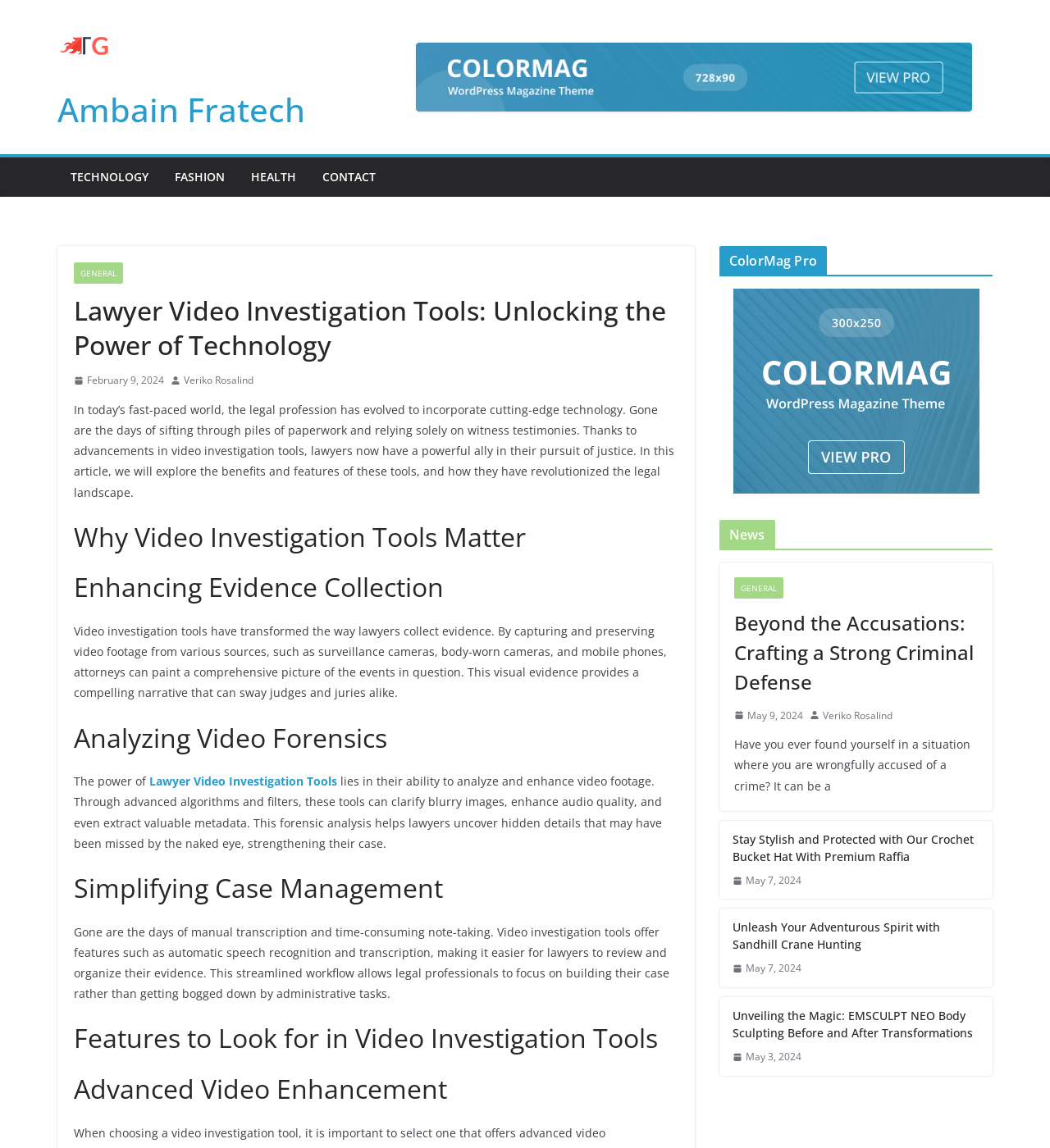Using details from the image, please answer the following question comprehensively:
What is the benefit of using video investigation tools in evidence collection?

The webpage states that video investigation tools have transformed the way lawyers collect evidence, allowing them to capture and preserve video footage from various sources, which provides a compelling narrative that can sway judges and juries alike, painting a comprehensive picture of the events in question.